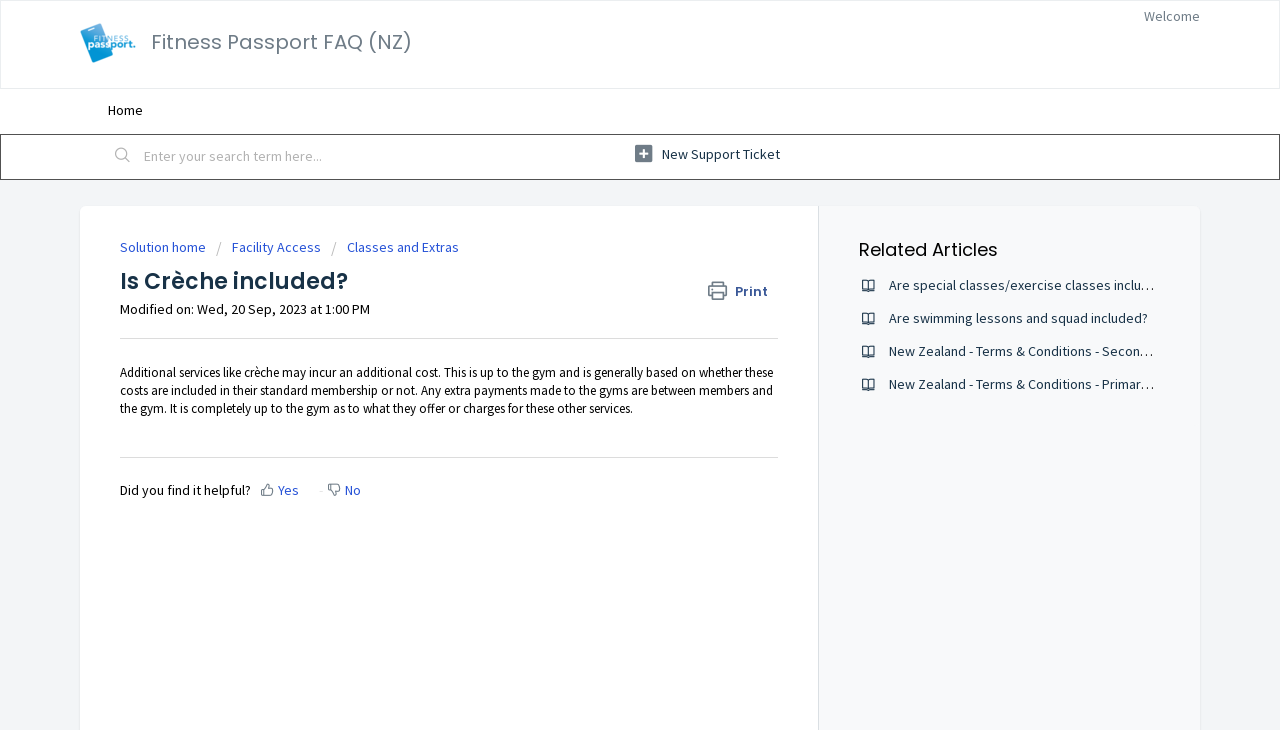Please pinpoint the bounding box coordinates for the region I should click to adhere to this instruction: "Read more about the author Bill Hirschman".

None